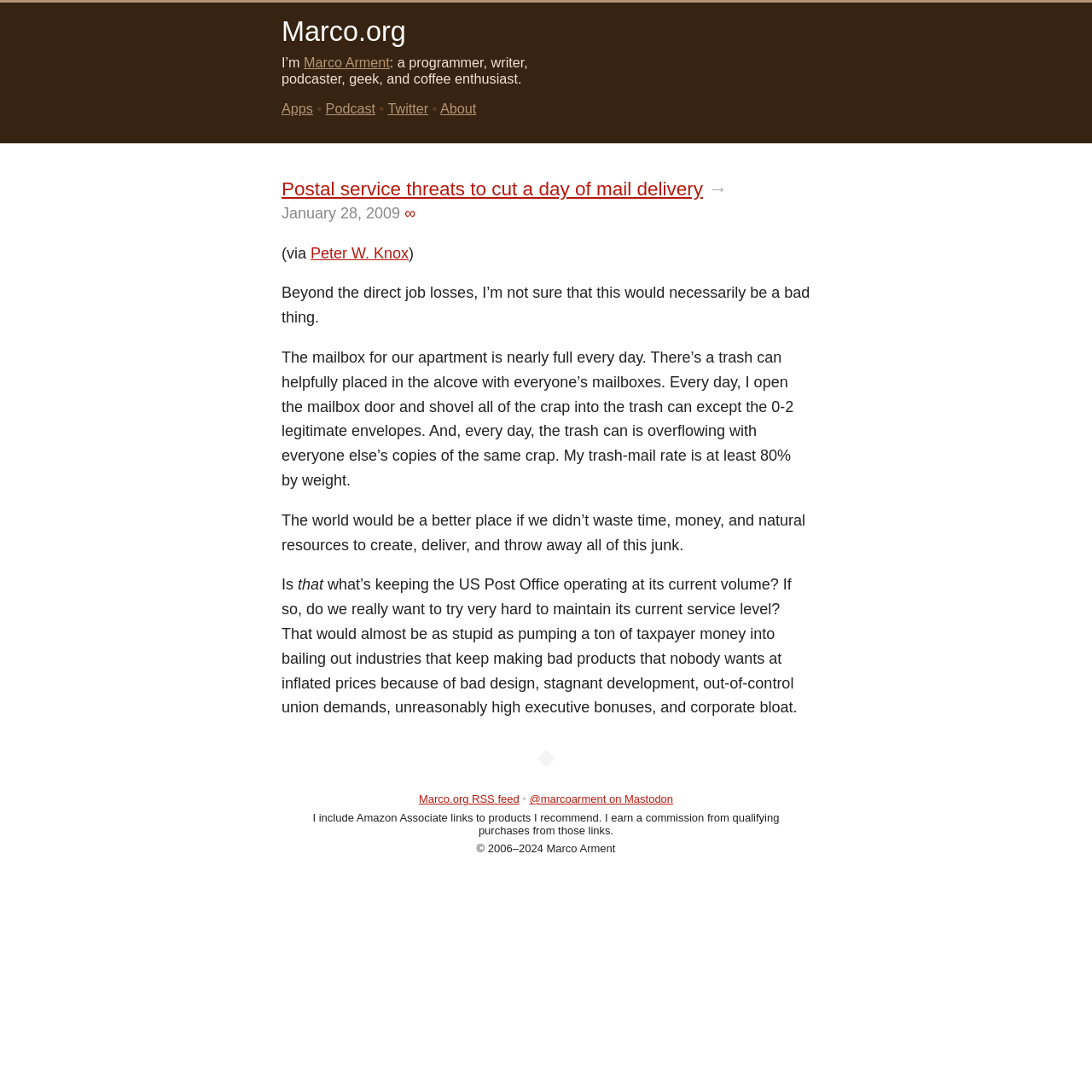Show the bounding box coordinates of the element that should be clicked to complete the task: "Read about Marco Arment".

[0.278, 0.05, 0.357, 0.064]